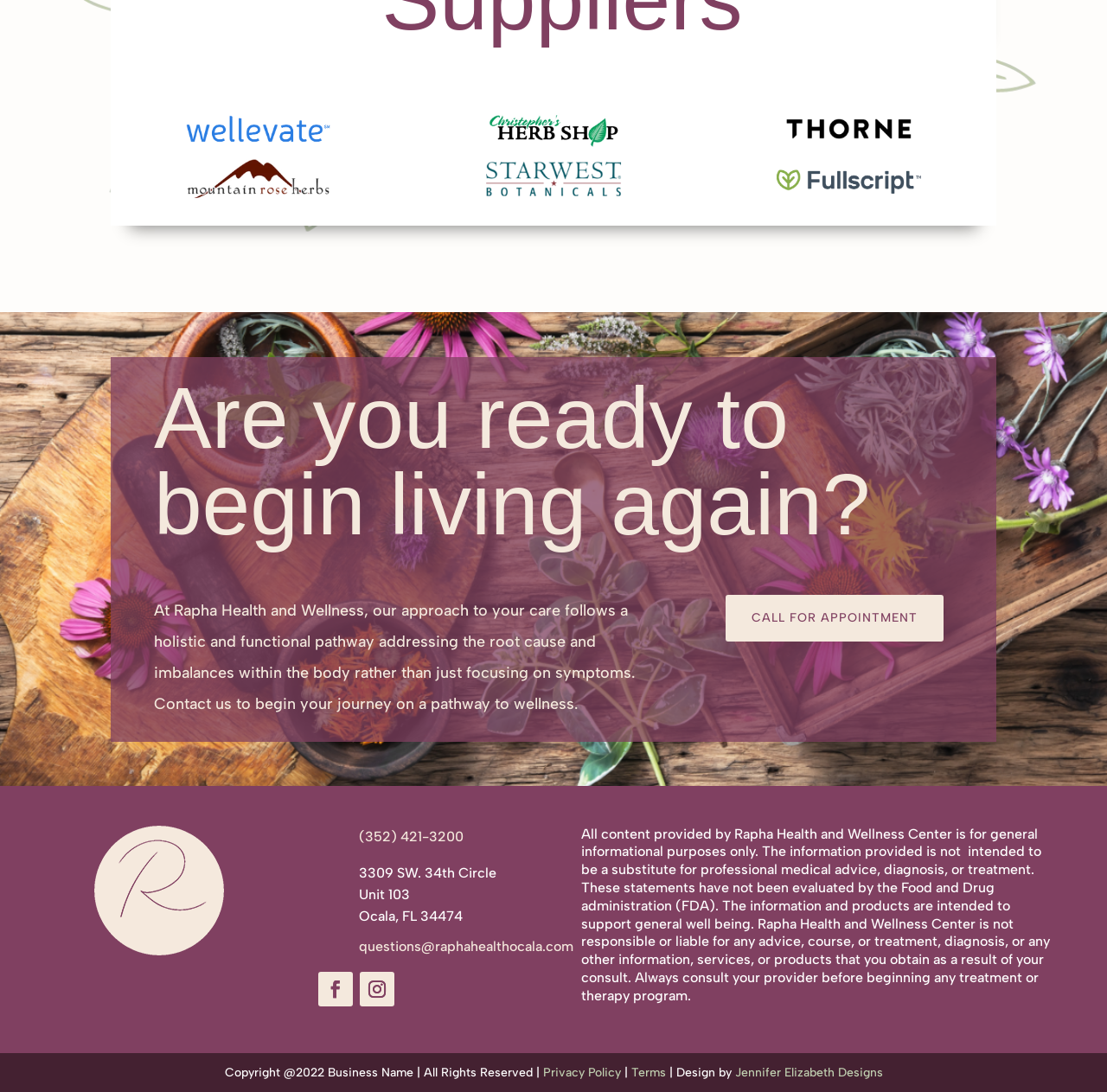Can you show the bounding box coordinates of the region to click on to complete the task described in the instruction: "View the address of Rapha Health and Wellness Center"?

[0.324, 0.791, 0.448, 0.806]